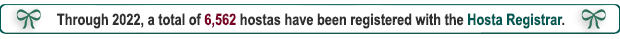What is the significance of the decorative ribbons?
Please provide a single word or phrase as the answer based on the screenshot.

Emphasizing the significance